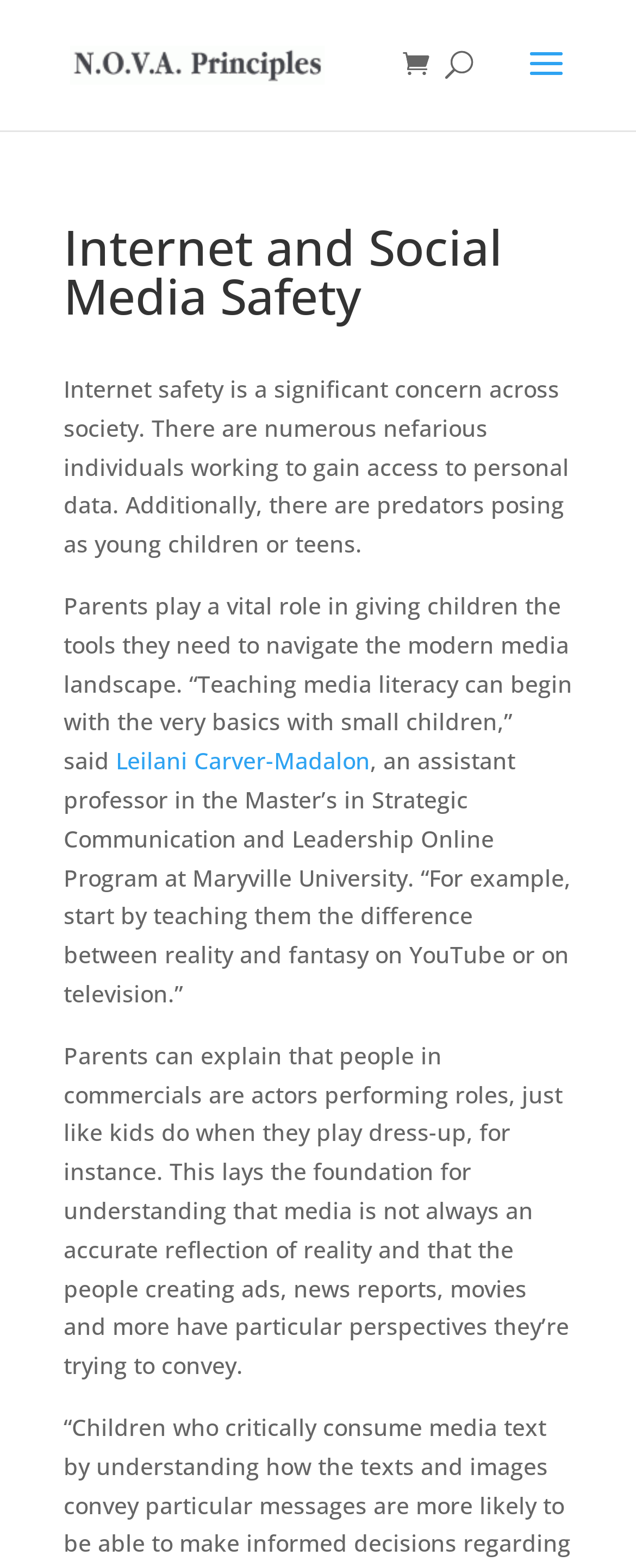What is the purpose of explaining commercials to children?
Please respond to the question with a detailed and well-explained answer.

The purpose of explaining commercials to children is to help them understand that media is not always an accurate reflection of reality, and that the people creating ads, news reports, movies, and more have particular perspectives they’re trying to convey, as stated in the fourth paragraph of the webpage.